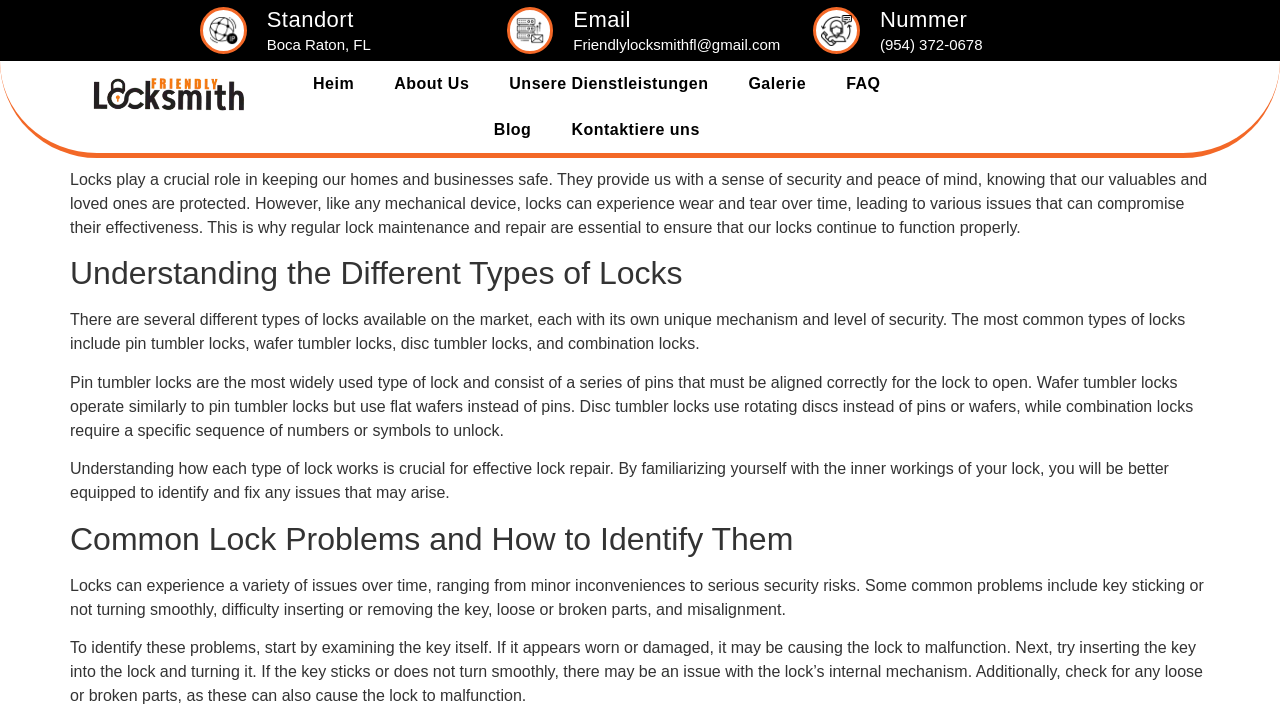Specify the bounding box coordinates of the element's region that should be clicked to achieve the following instruction: "Send an email to Friendlylocksmithfl@gmail.com". The bounding box coordinates consist of four float numbers between 0 and 1, in the format [left, top, right, bottom].

[0.448, 0.049, 0.61, 0.073]